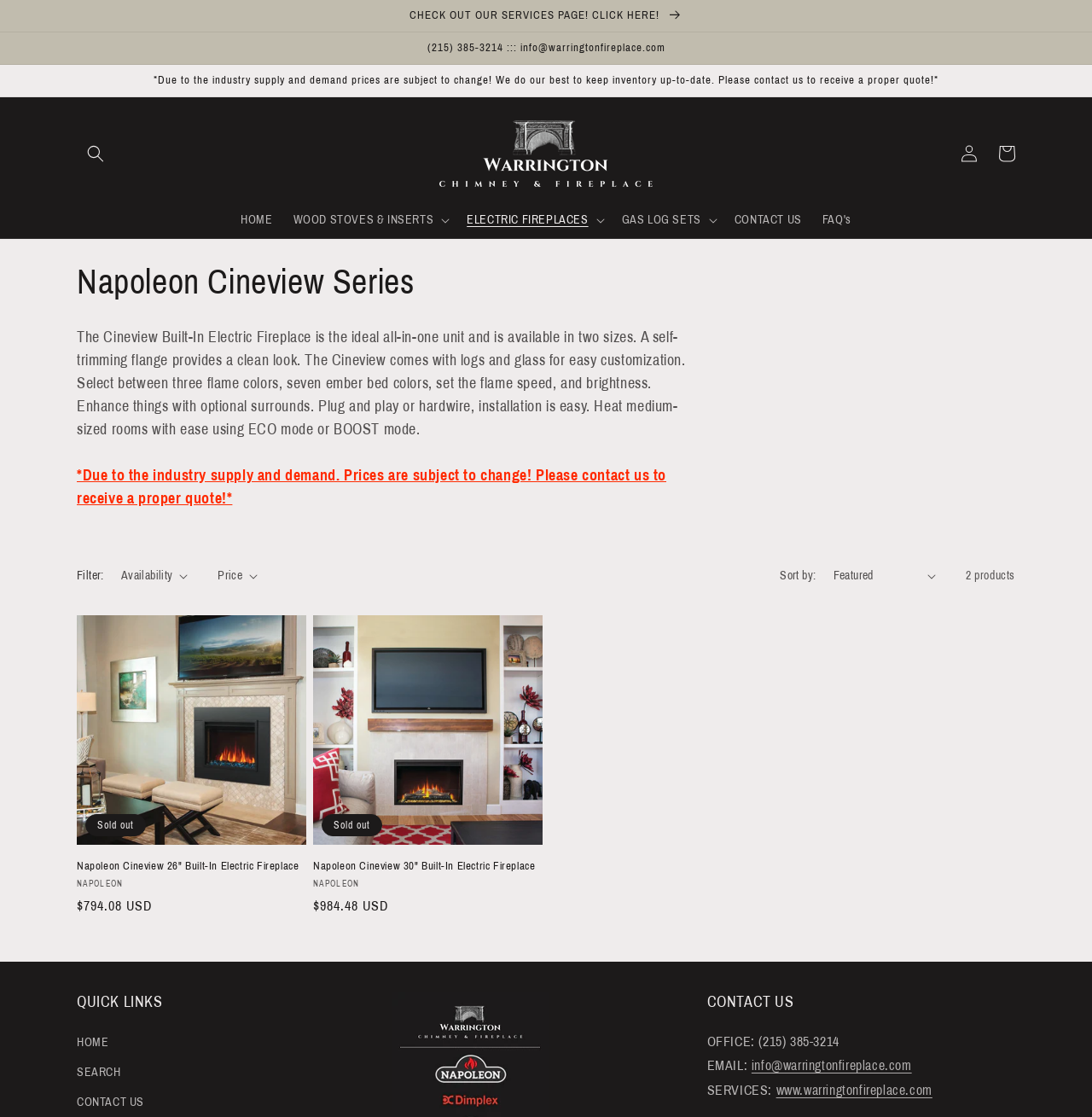Analyze the image and answer the question with as much detail as possible: 
What is the phone number listed for the office?

I found the contact information section at the bottom of the page and saw that the office phone number is listed as (215) 385-3214.